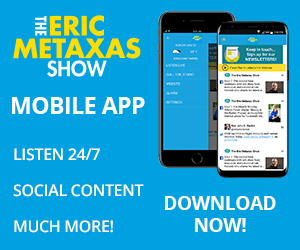Answer the question below with a single word or a brief phrase: 
What is the purpose of the call-to-action phrases?

To encourage users to download the app